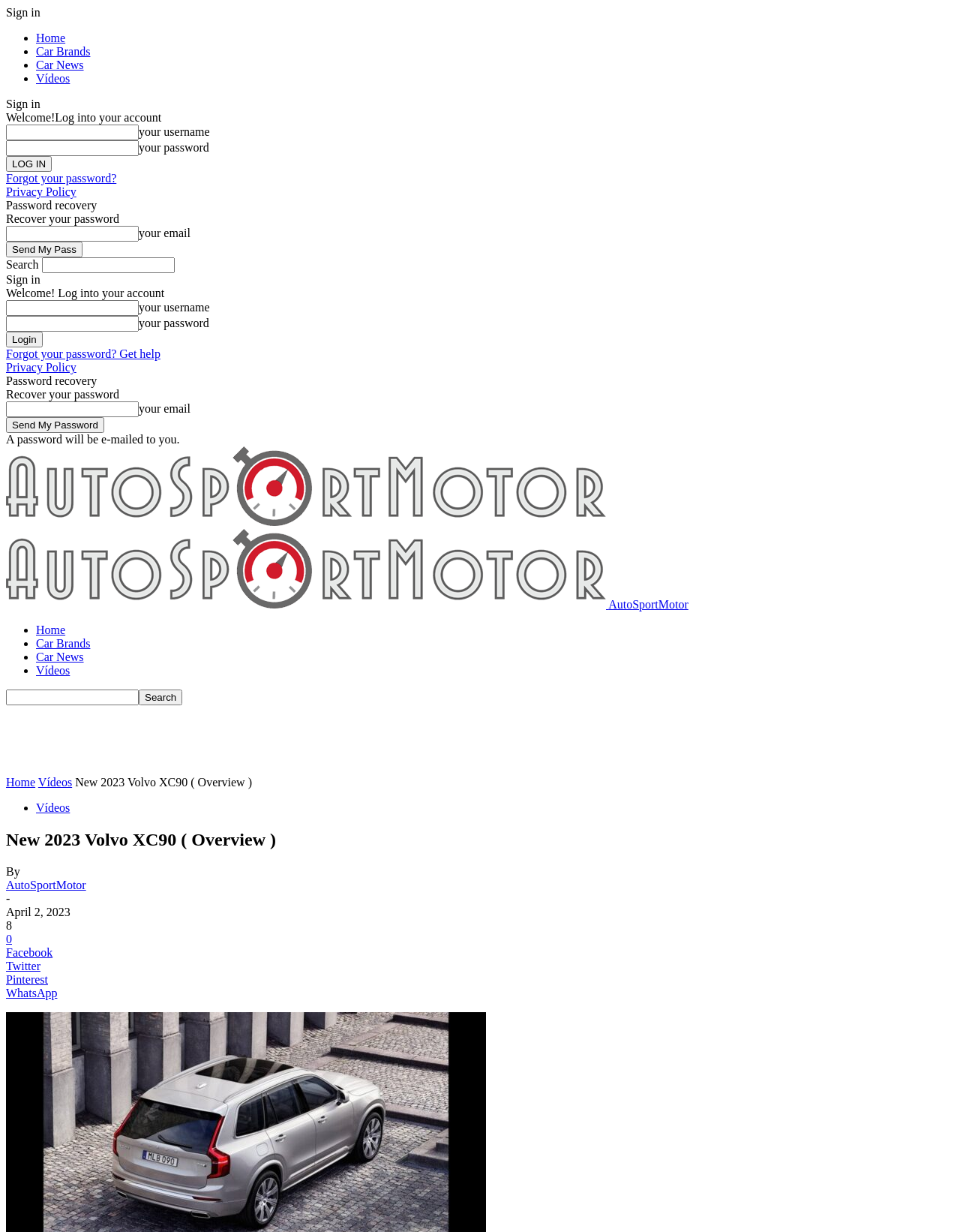Please identify the bounding box coordinates of the element I need to click to follow this instruction: "Read the article by Raimondo Lanza".

None